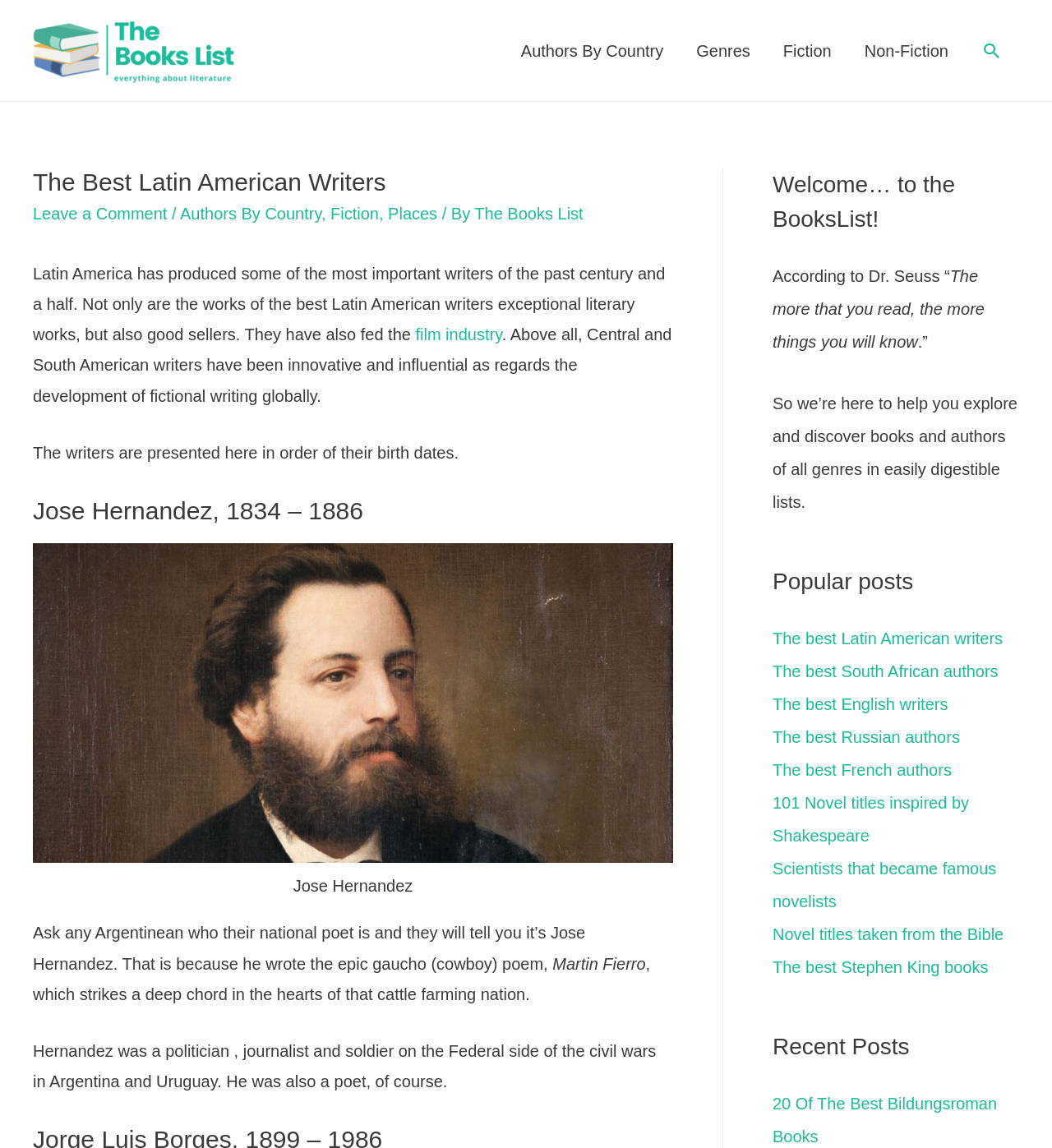Locate the coordinates of the bounding box for the clickable region that fulfills this instruction: "Learn about the best Latin American writers".

[0.031, 0.146, 0.64, 0.172]